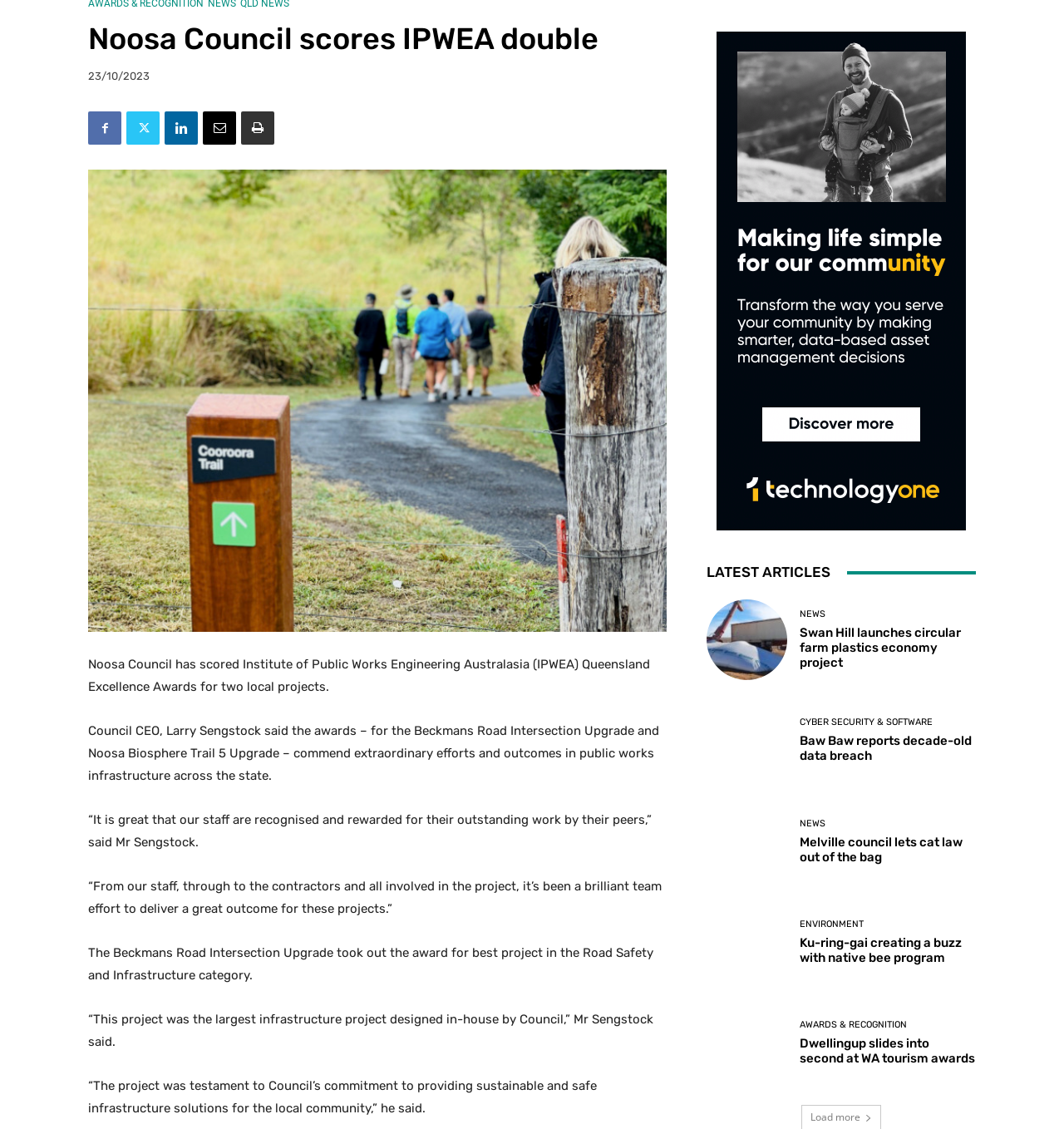Provide the bounding box coordinates of the HTML element described by the text: "Awards & Recognition". The coordinates should be in the format [left, top, right, bottom] with values between 0 and 1.

[0.752, 0.903, 0.852, 0.912]